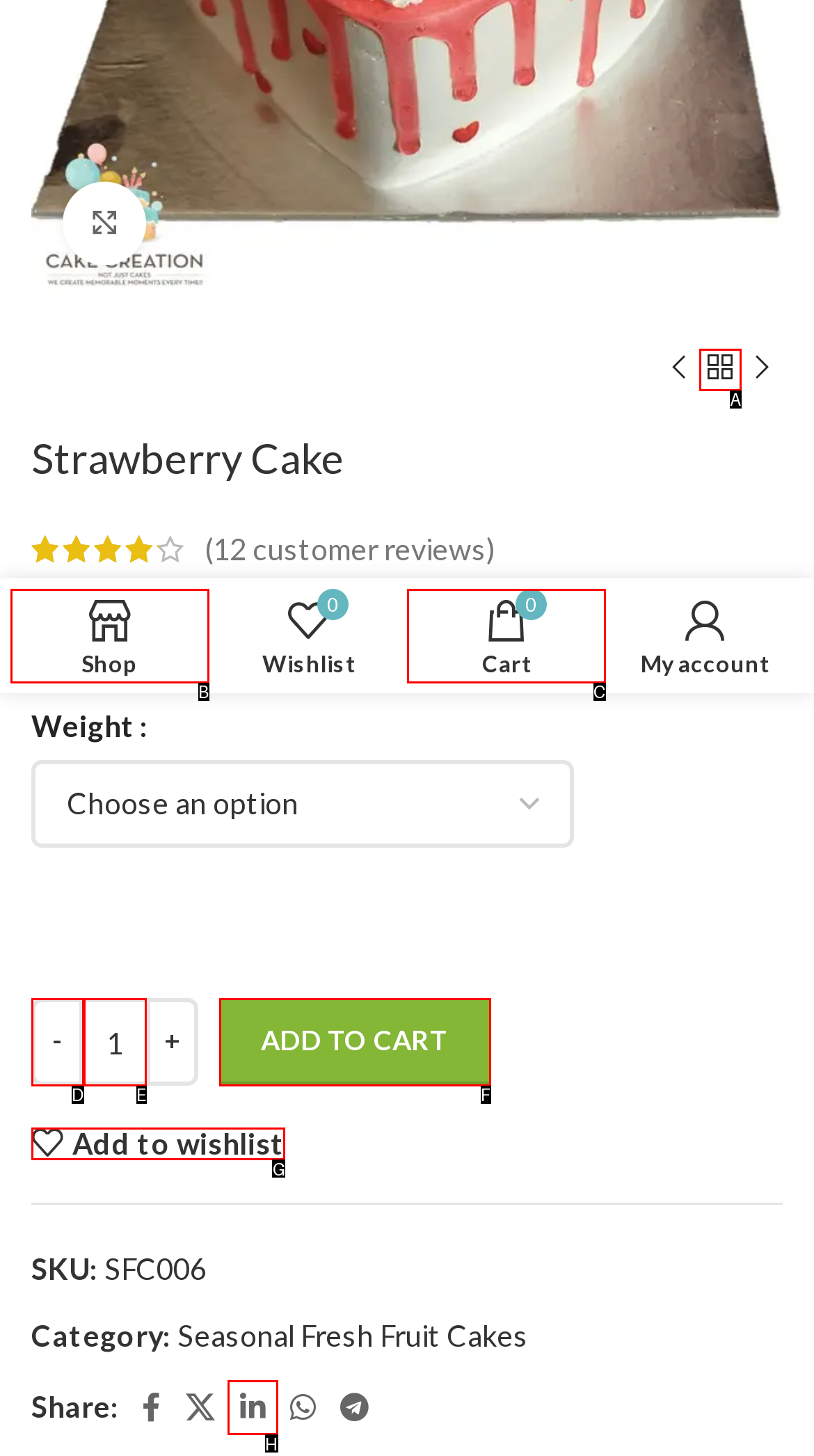Determine which option matches the element description: Back to products
Answer using the letter of the correct option.

A